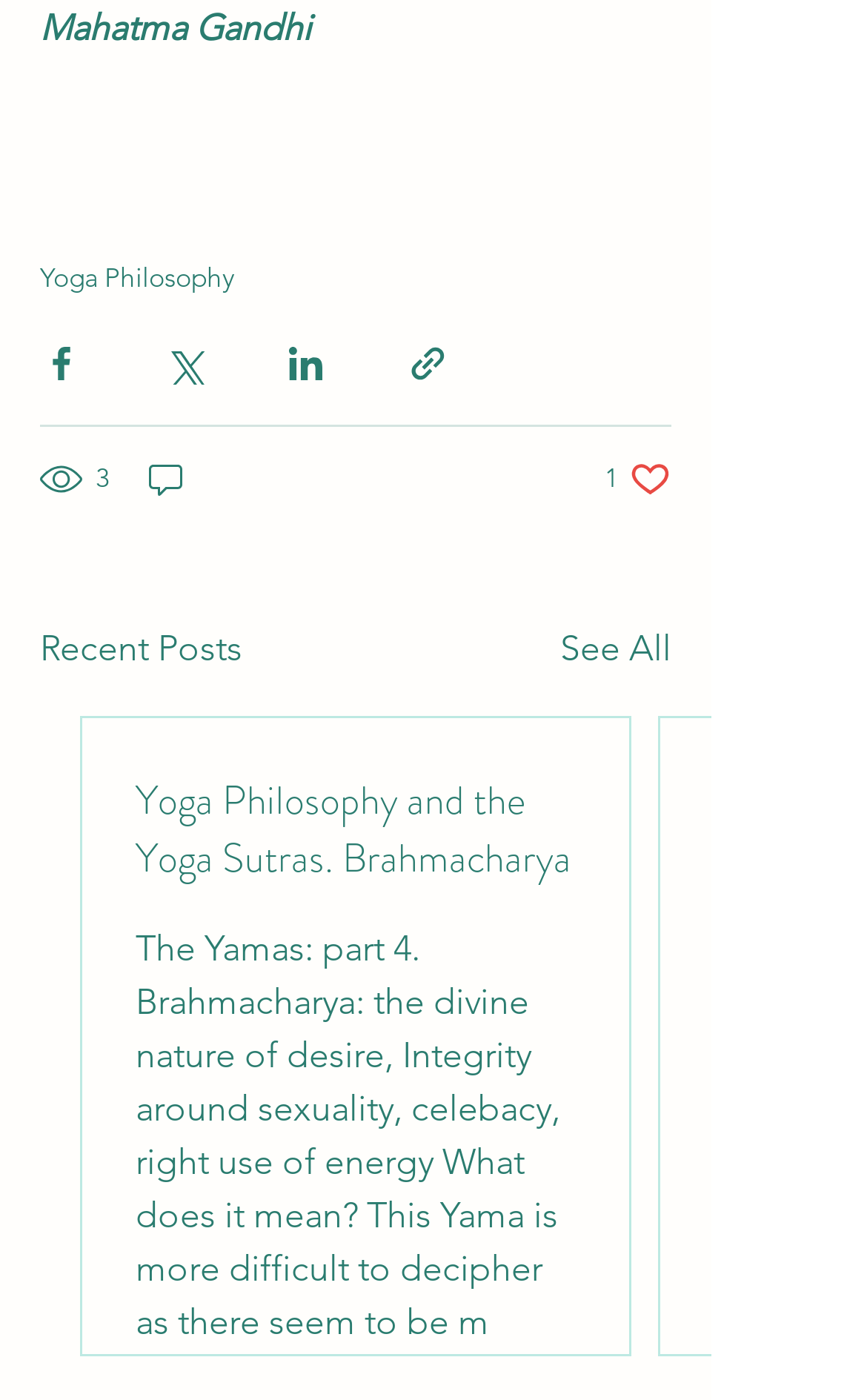What is the title of the first recent post?
Please answer the question with as much detail as possible using the screenshot.

I found the link 'Yoga Philosophy and the Yoga Sutras. Brahmacharya' which is the title of the first recent post.